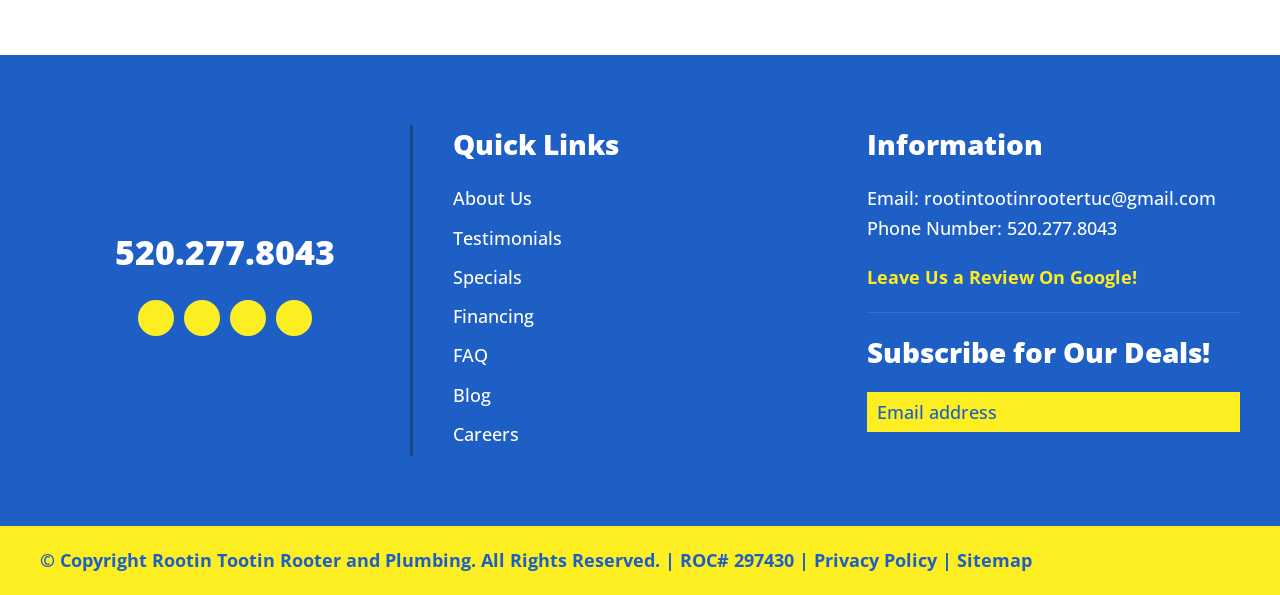Please locate the bounding box coordinates of the element's region that needs to be clicked to follow the instruction: "Leave a review on Google". The bounding box coordinates should be provided as four float numbers between 0 and 1, i.e., [left, top, right, bottom].

[0.677, 0.445, 0.888, 0.485]